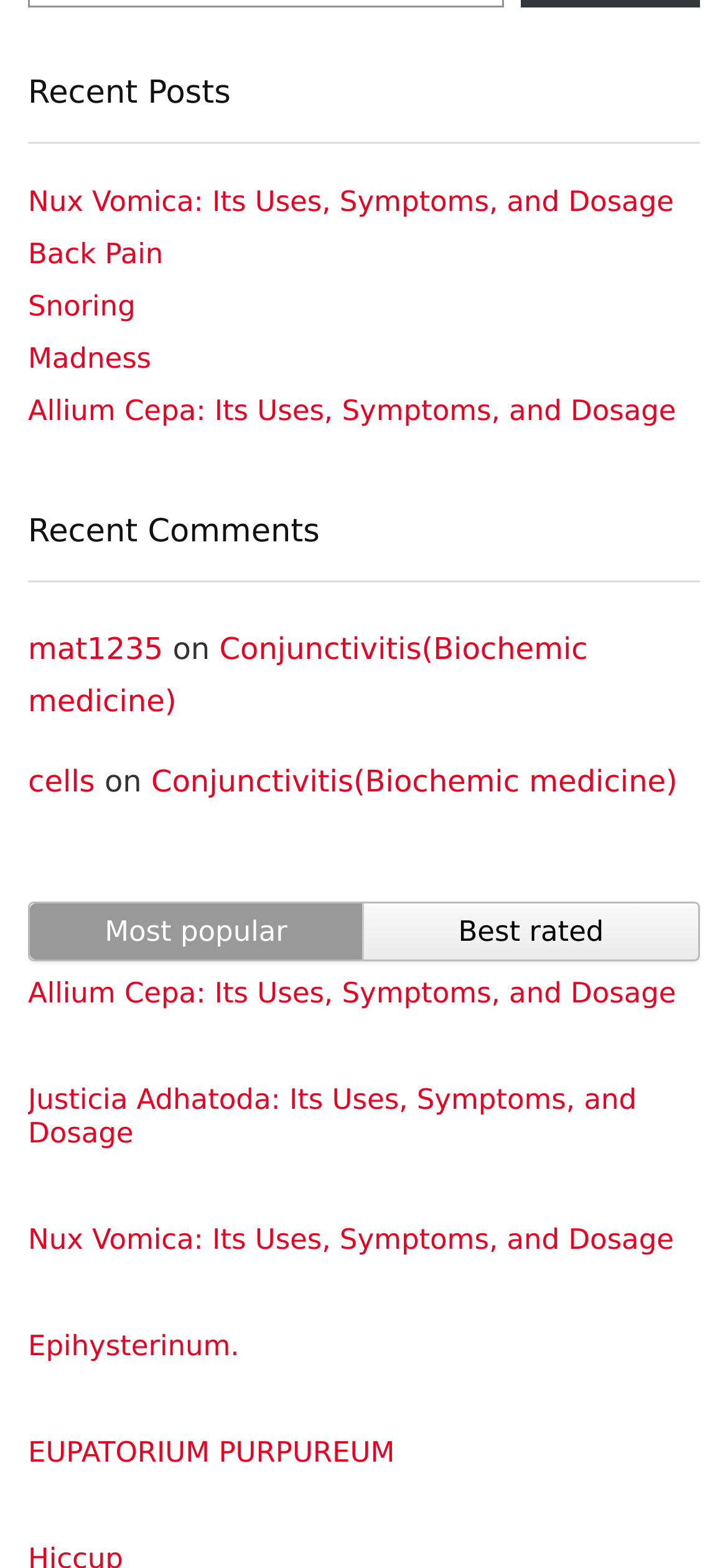Given the element description "Snoring" in the screenshot, predict the bounding box coordinates of that UI element.

[0.038, 0.185, 0.186, 0.206]